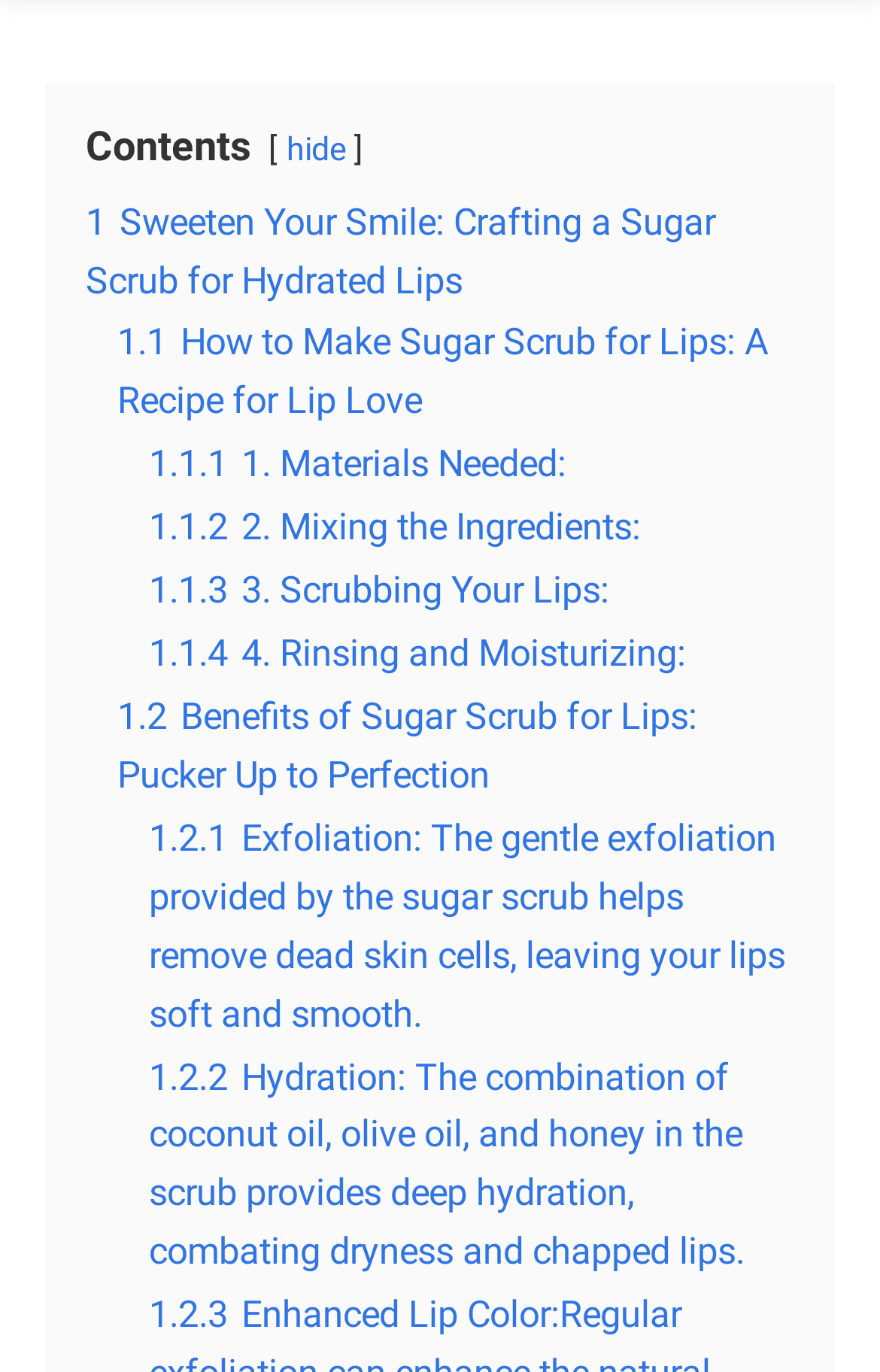Provide the bounding box coordinates of the HTML element this sentence describes: "Complete charcoal projects". The bounding box coordinates consist of four float numbers between 0 and 1, i.e., [left, top, right, bottom].

None